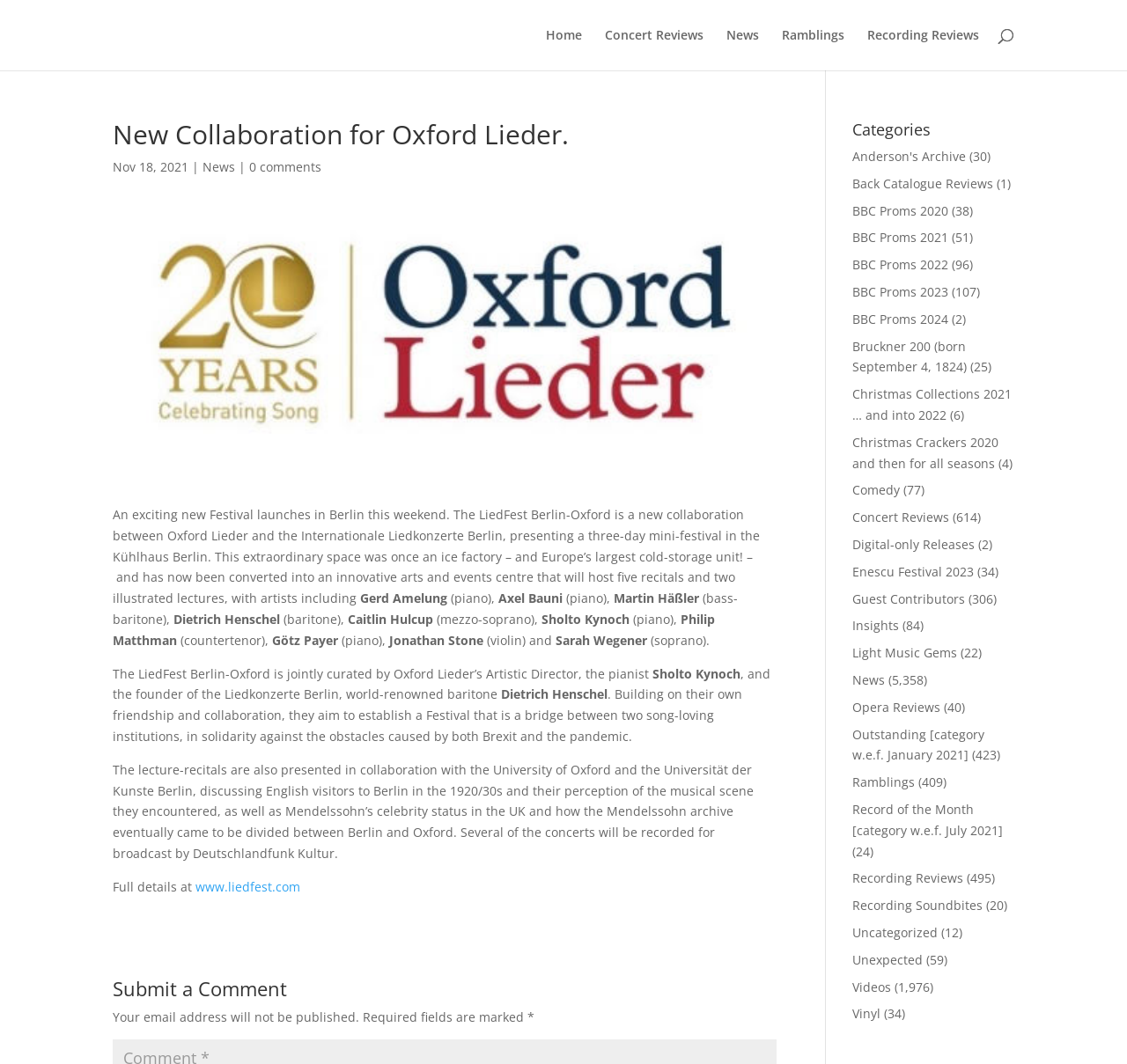What is the website for more information about the LiedFest Berlin-Oxford festival?
Using the image, provide a concise answer in one word or a short phrase.

www.liedfest.com